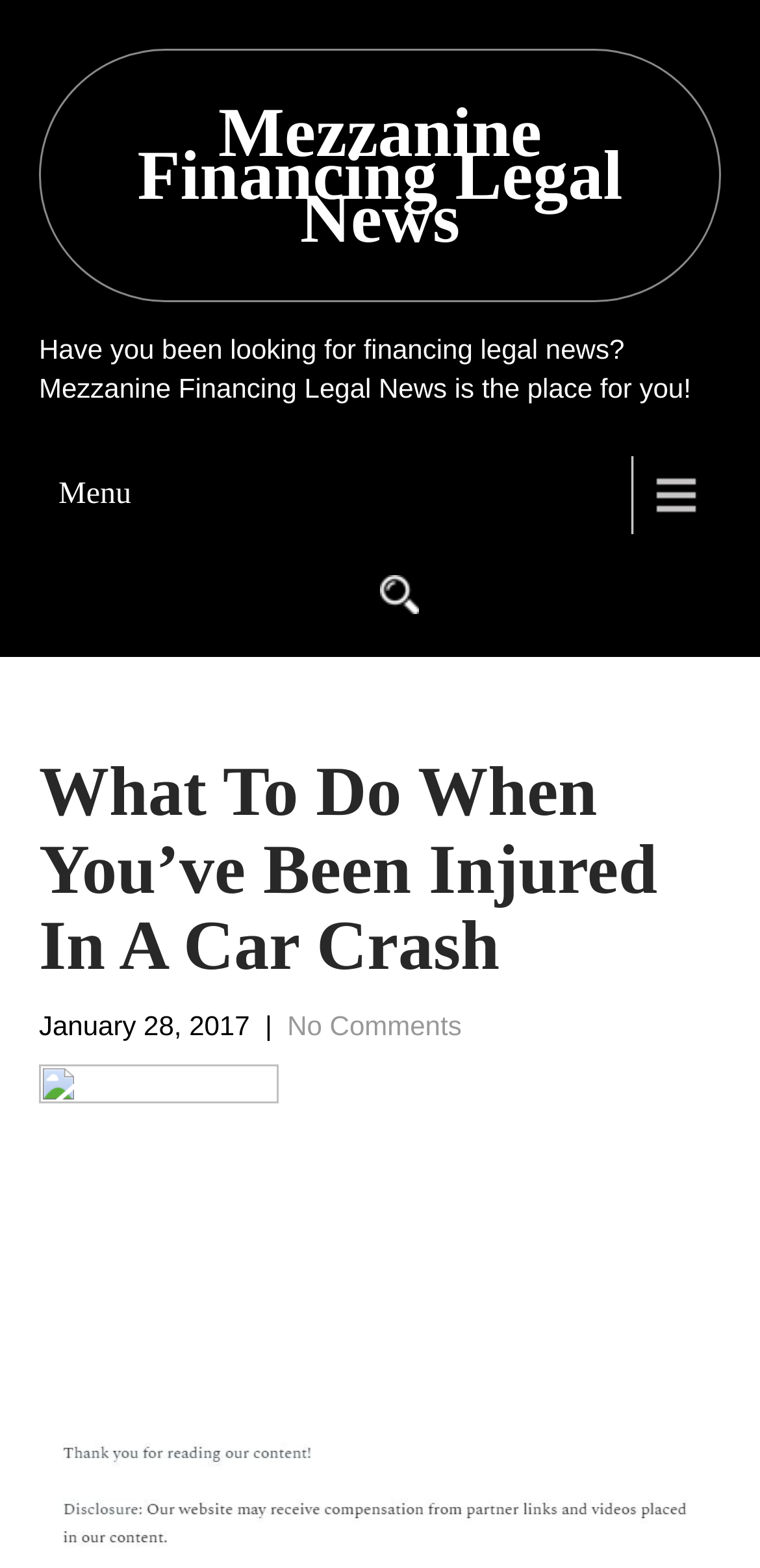Describe every aspect of the webpage in a detailed manner.

The webpage appears to be a blog post or article about what to do when you've been injured in a car crash. At the top of the page, there is a header section that spans almost the entire width of the page, containing a link to "Mezzanine Financing Legal News" with a brief description. Below this, there is a link to a menu.

The main content of the page is divided into sections, with a large heading that reads "What To Do When You've Been Injured In A Car Crash" situated near the top half of the page. This heading is followed by a smaller text indicating the date of the post, "January 28, 2017", and a separator line. 

To the right of the date, there is a link that reads "No Comments". In the middle of the page, there is a small image, roughly a quarter of the way down from the top. The image is positioned slightly to the right of center.

The overall structure of the page suggests that it is a blog post or article, with a clear heading and date, and a possible comment section below. The presence of a menu link and the Mezzanine Financing Legal News header suggests that this page is part of a larger website or blog.